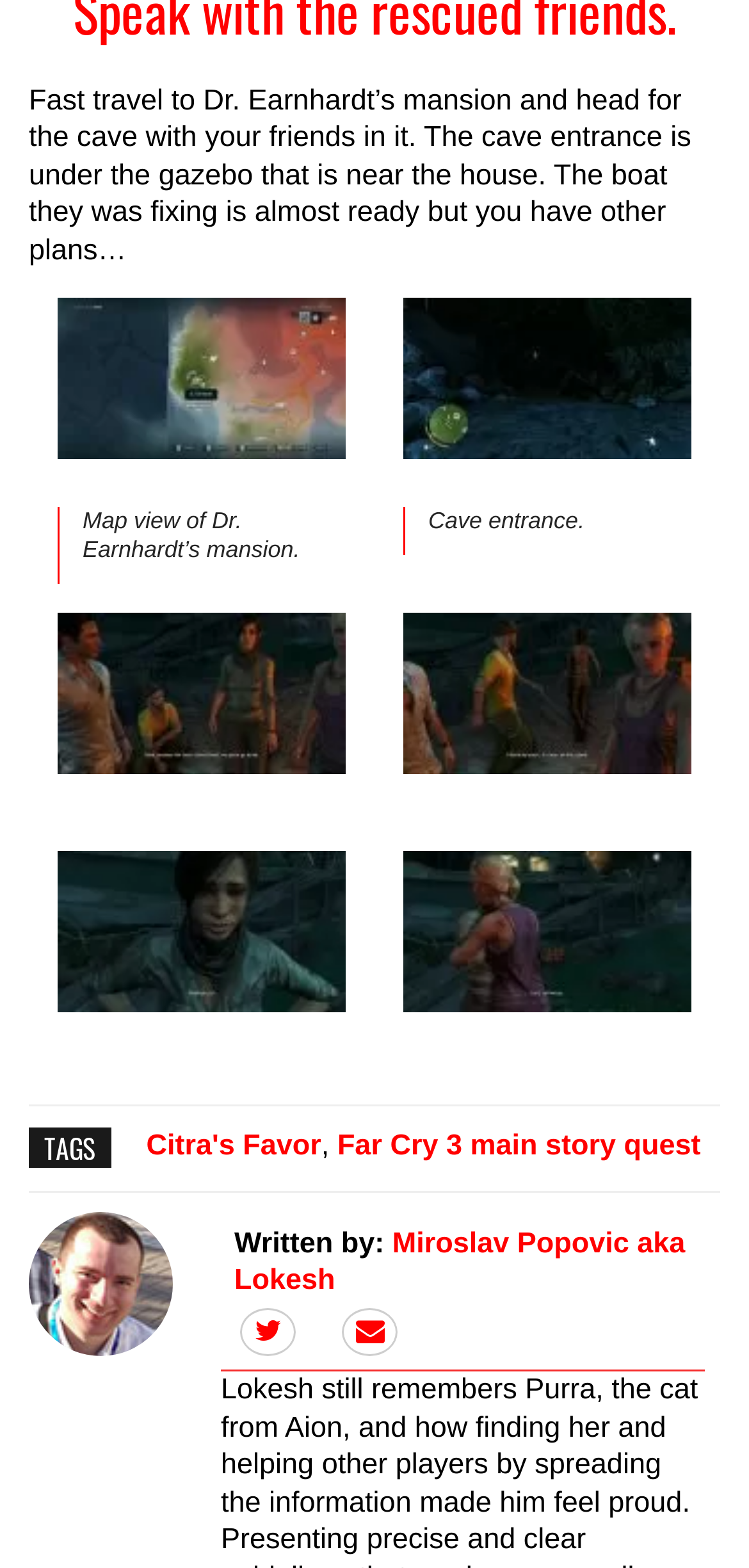Using the webpage screenshot and the element description Miroslav Popovic aka Lokesh, determine the bounding box coordinates. Specify the coordinates in the format (top-left x, top-left y, bottom-right x, bottom-right y) with values ranging from 0 to 1.

[0.313, 0.782, 0.915, 0.827]